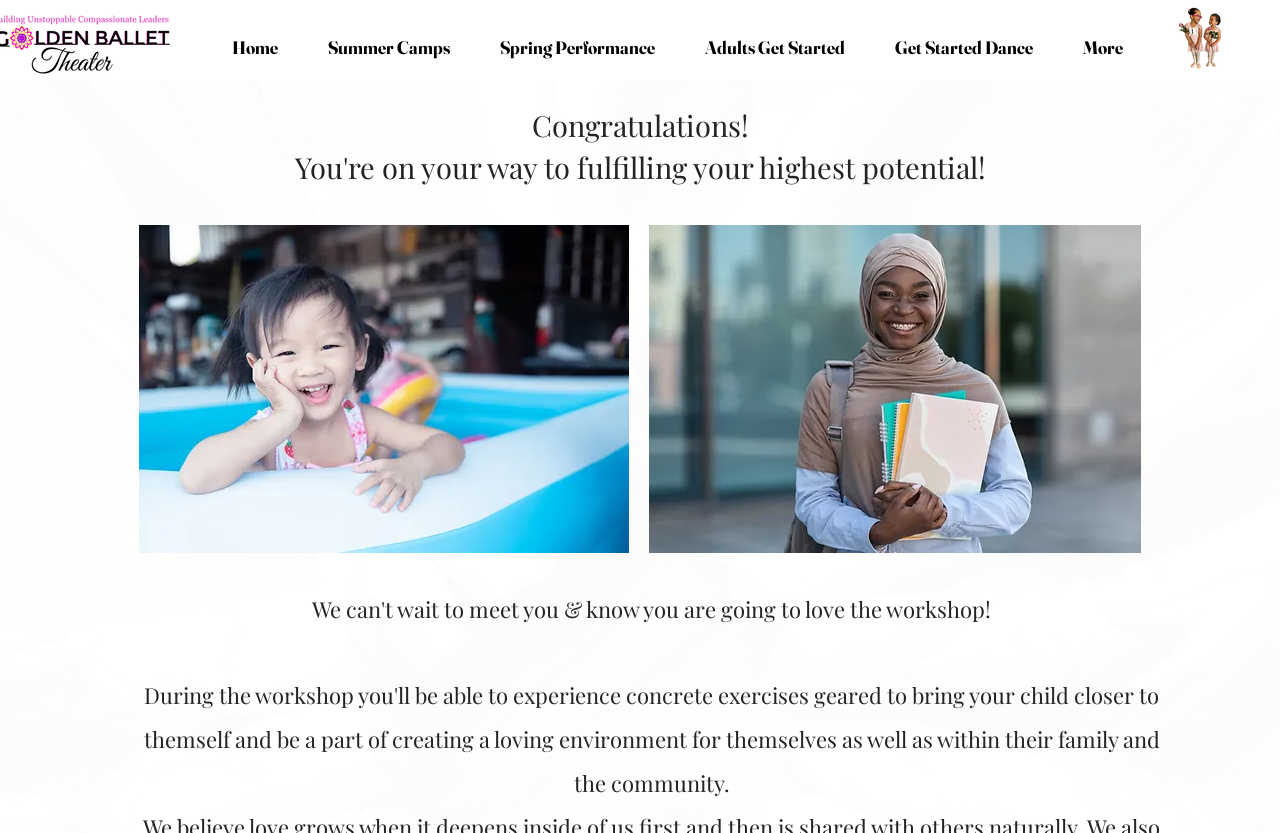Use the information in the screenshot to answer the question comprehensively: How many images are there on the page?

I counted the number of image elements on the page, which are 'IMG_0032_edited.png', 'Happy in an Inflatable Pool', and 'Happy College Student'.